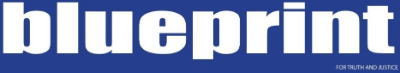What type of topics does Blueprint Newspapers Limited cover?
Look at the image and answer the question using a single word or phrase.

politics, business, and culture